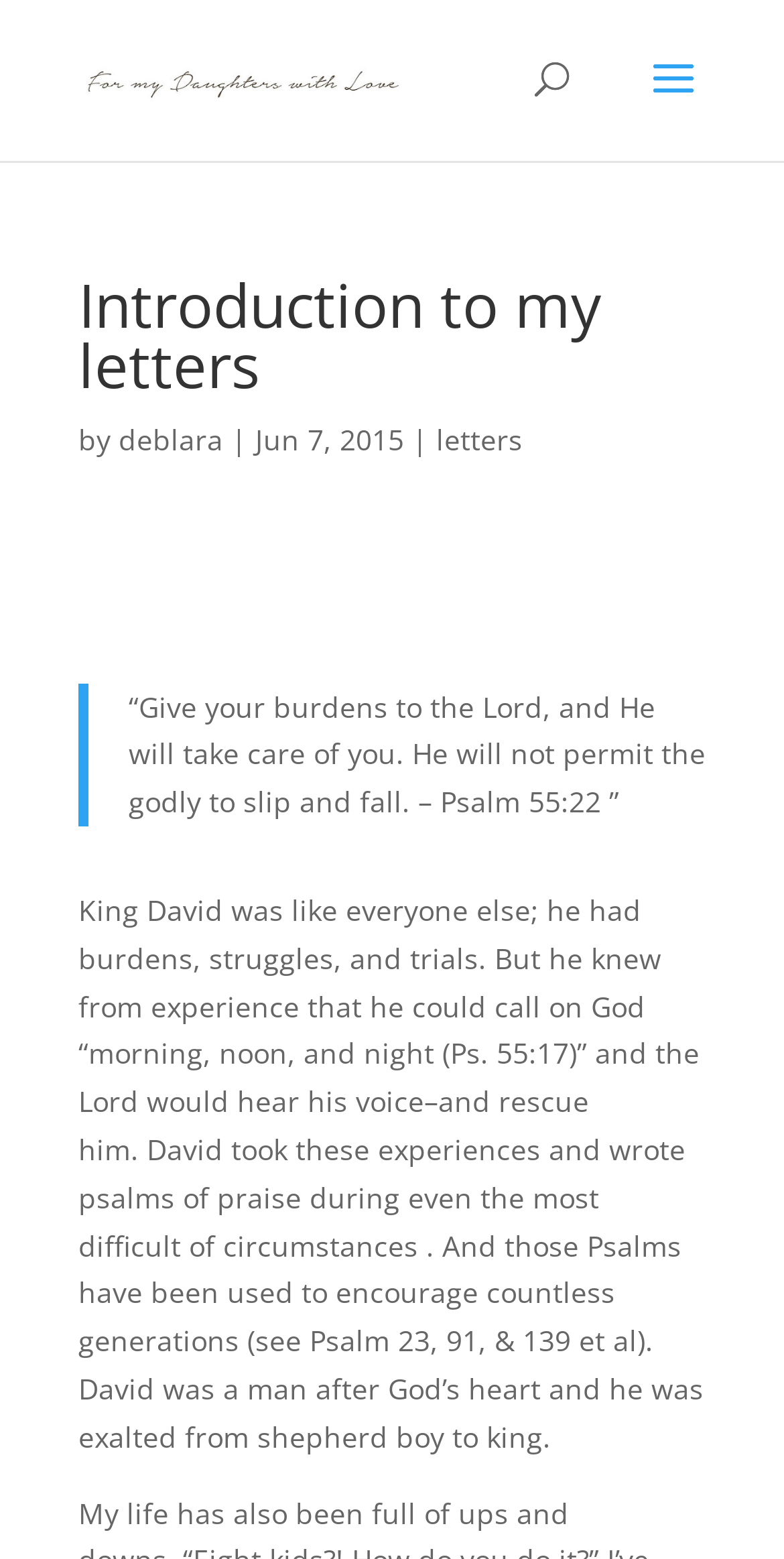Please answer the following question using a single word or phrase: 
What is the Bible verse mentioned in the letter?

Psalm 55:22